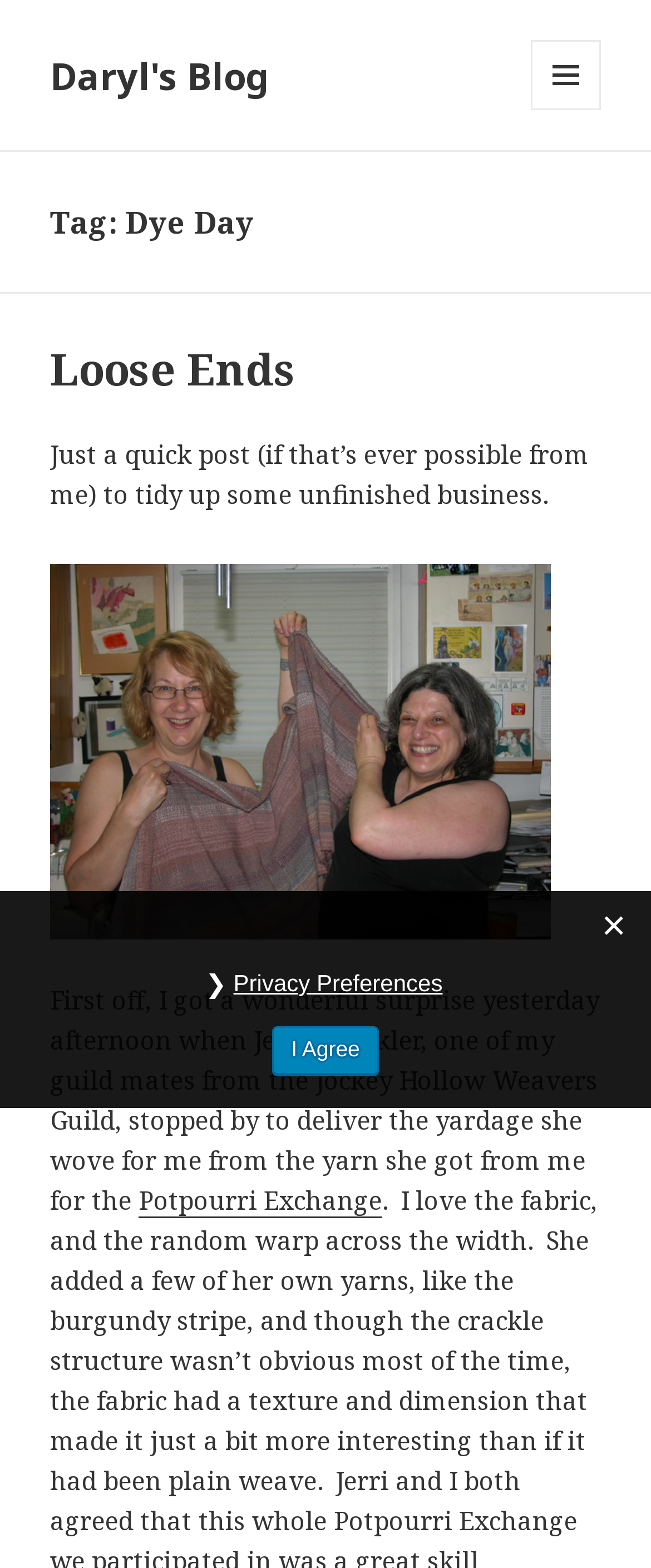Create a detailed narrative describing the layout and content of the webpage.

The webpage is a blog post titled "Dye Day" on "Daryl's Blog". At the top left, there is a link to "Daryl's Blog". On the top right, there is a button labeled "MENU AND WIDGETS" that is not expanded. 

Below the top section, there is a header section that spans the entire width of the page. Within this section, there is a heading that reads "Tag: Dye Day" on the left side. Below this heading, there is another header section that also spans the entire width of the page. This section contains a heading that reads "Loose Ends" on the left side, followed by a link to "Loose Ends" next to it. 

Below the header sections, there is a block of text that reads "Just a quick post (if that’s ever possible from me) to tidy up some unfinished business." This text is positioned on the left side of the page. Below this text, there is an image that takes up most of the width of the page. 

Below the image, there is another block of text that describes a surprise visit from a guild mate, Jerri Shankler, who delivered some woven yardage. This text is positioned on the left side of the page and contains a link to "Potpourri Exchange" in the middle of the text. 

At the bottom of the page, there are two buttons positioned side by side: "❯ Privacy Preferences" on the left and "I Agree" on the right.